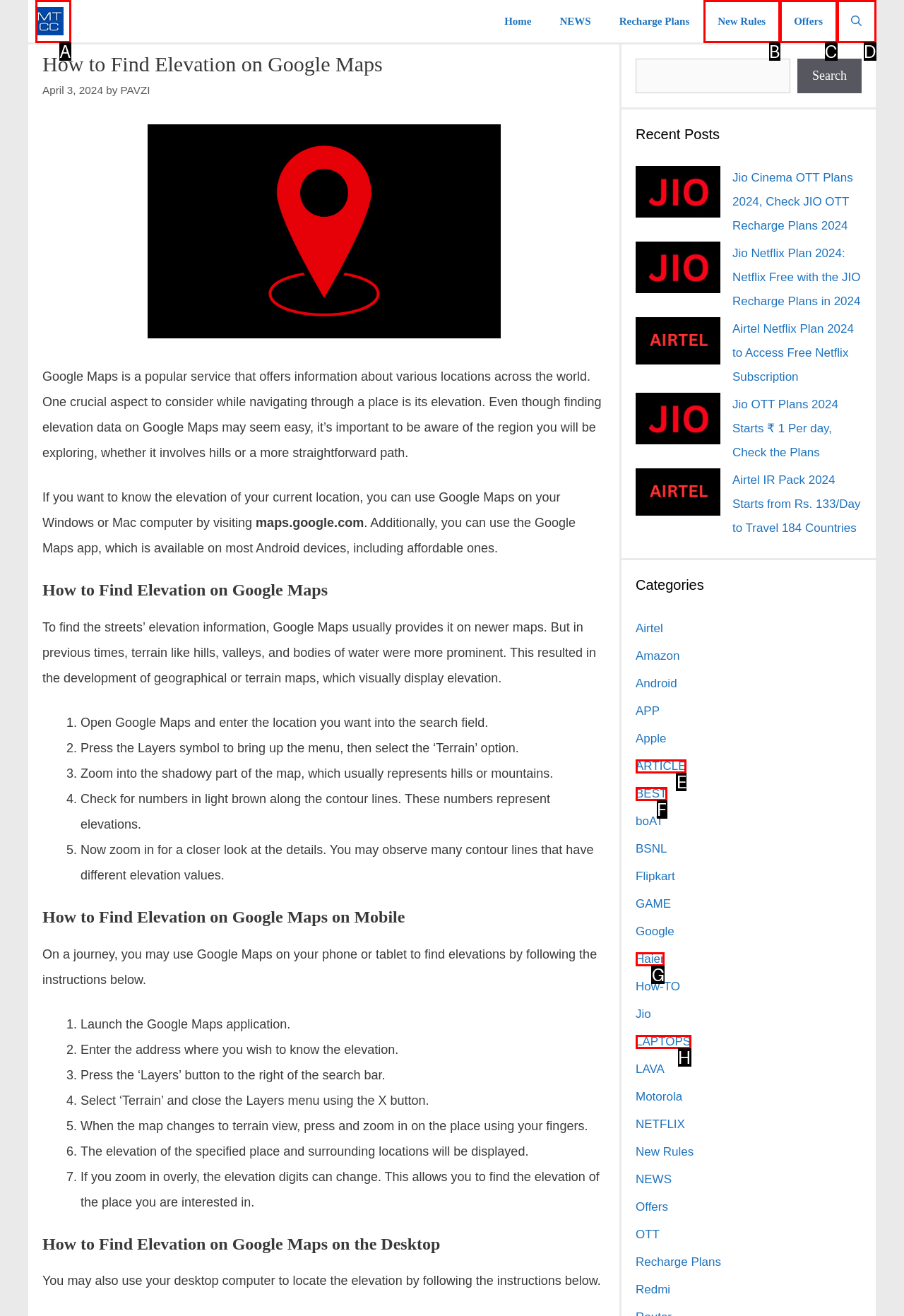Looking at the description: aria-label="Open Search Bar", identify which option is the best match and respond directly with the letter of that option.

D